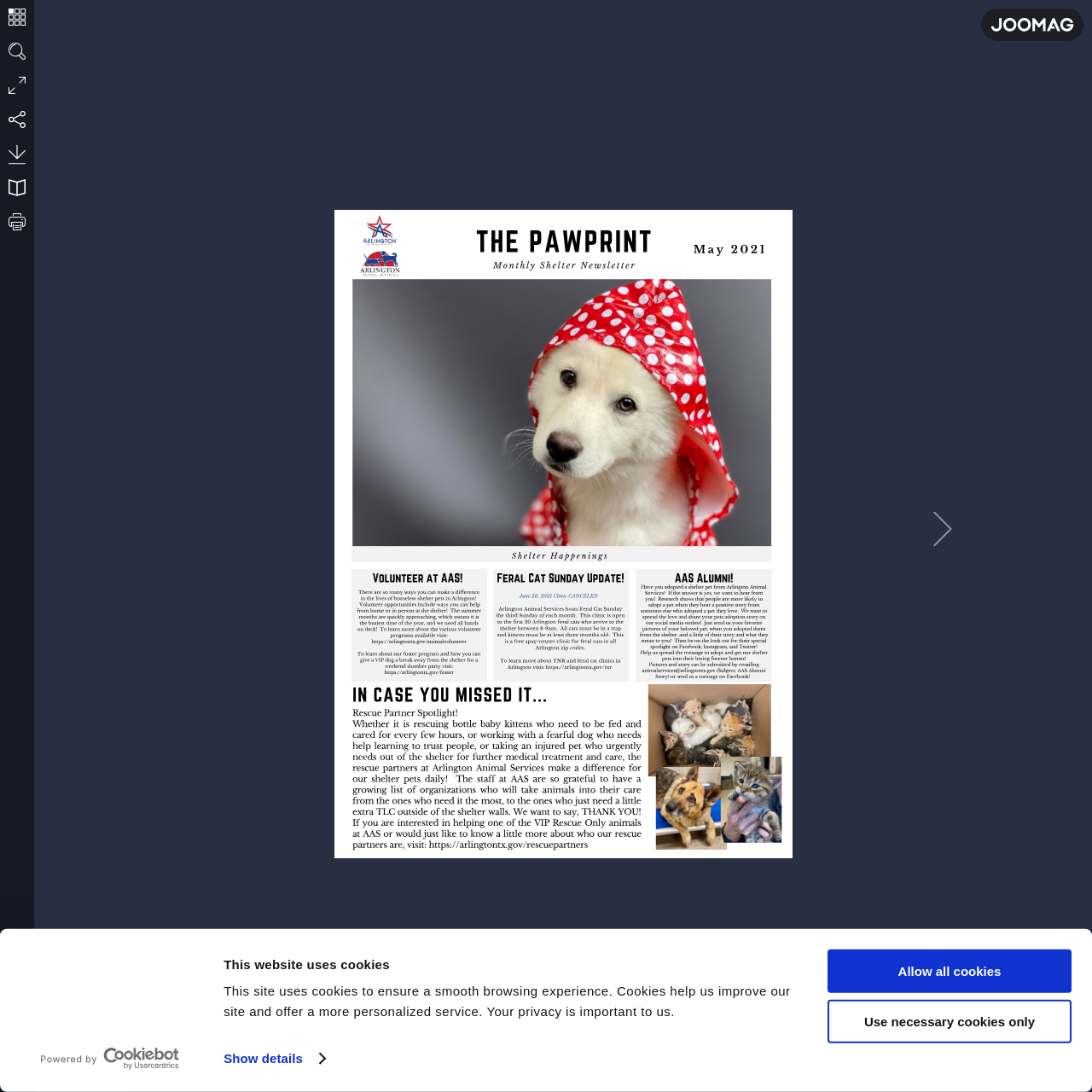Give a one-word or one-phrase response to the question:
What is the image at the top-right corner of the page?

Logo